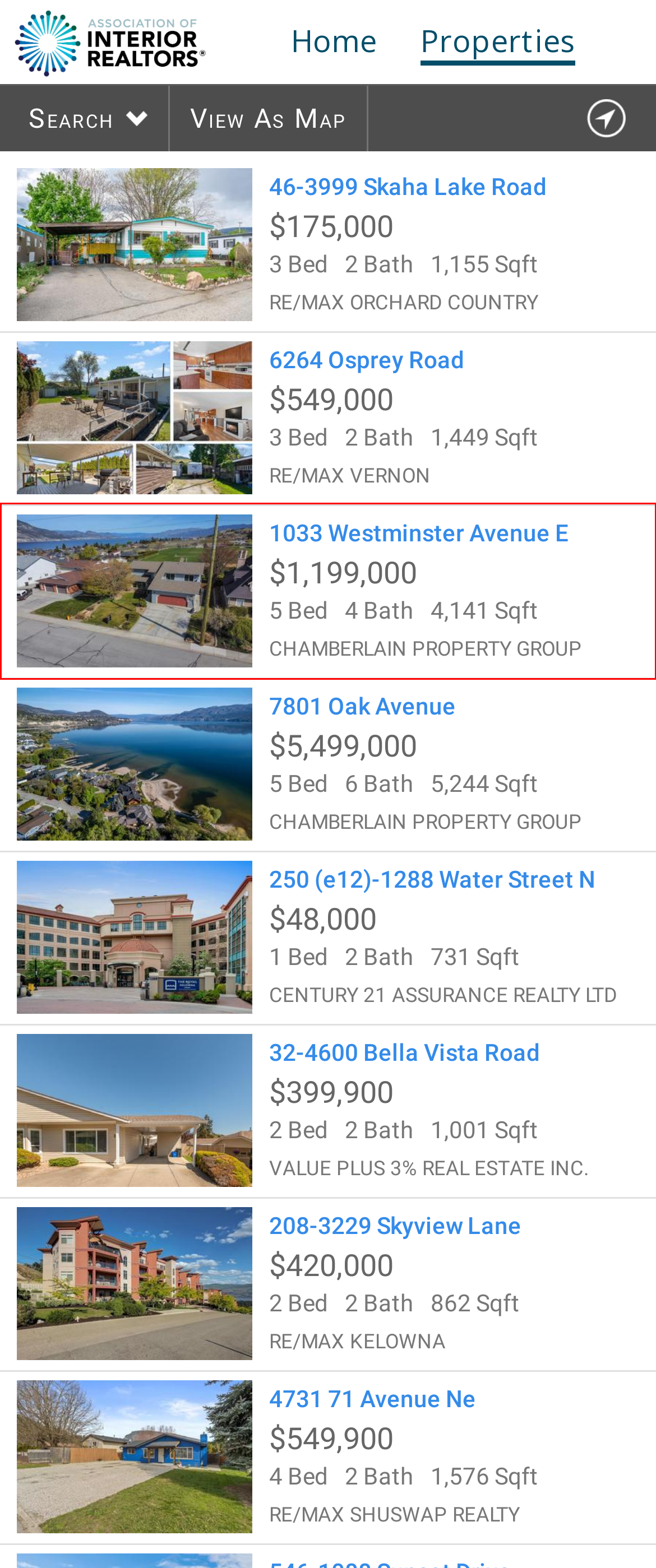You are given a screenshot of a webpage within which there is a red rectangle bounding box. Please choose the best webpage description that matches the new webpage after clicking the selected element in the bounding box. Here are the options:
A. 4731 71 Avenue Ne - Xposure
B. 1033 Westminster Avenue E - Xposure
C. 80-2490 Tuscany Drive - Xposure
D. 208-3229 Skyview Lane - Xposure
E. 250 (e12)-1288 Water Street N - Xposure
F. 963 Fuchsia Road - EXP Realty (Okanagan)
G. 546-1088 Sunset Drive - Xposure
H. 132-1115 Holden Road - EXP Realty (Okanagan)

B